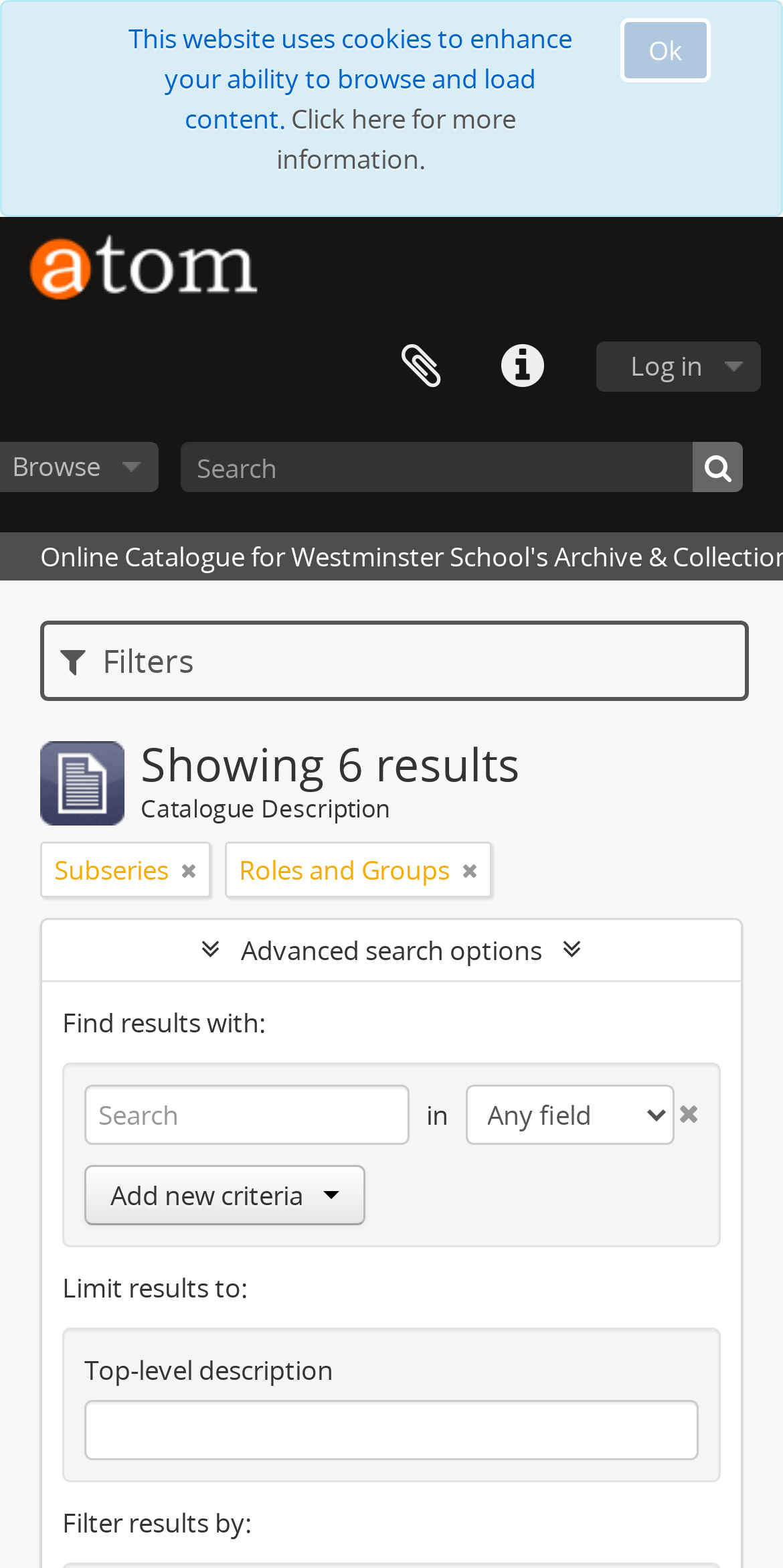Identify the bounding box coordinates of the section that should be clicked to achieve the task described: "Open quick links".

[0.603, 0.202, 0.731, 0.266]